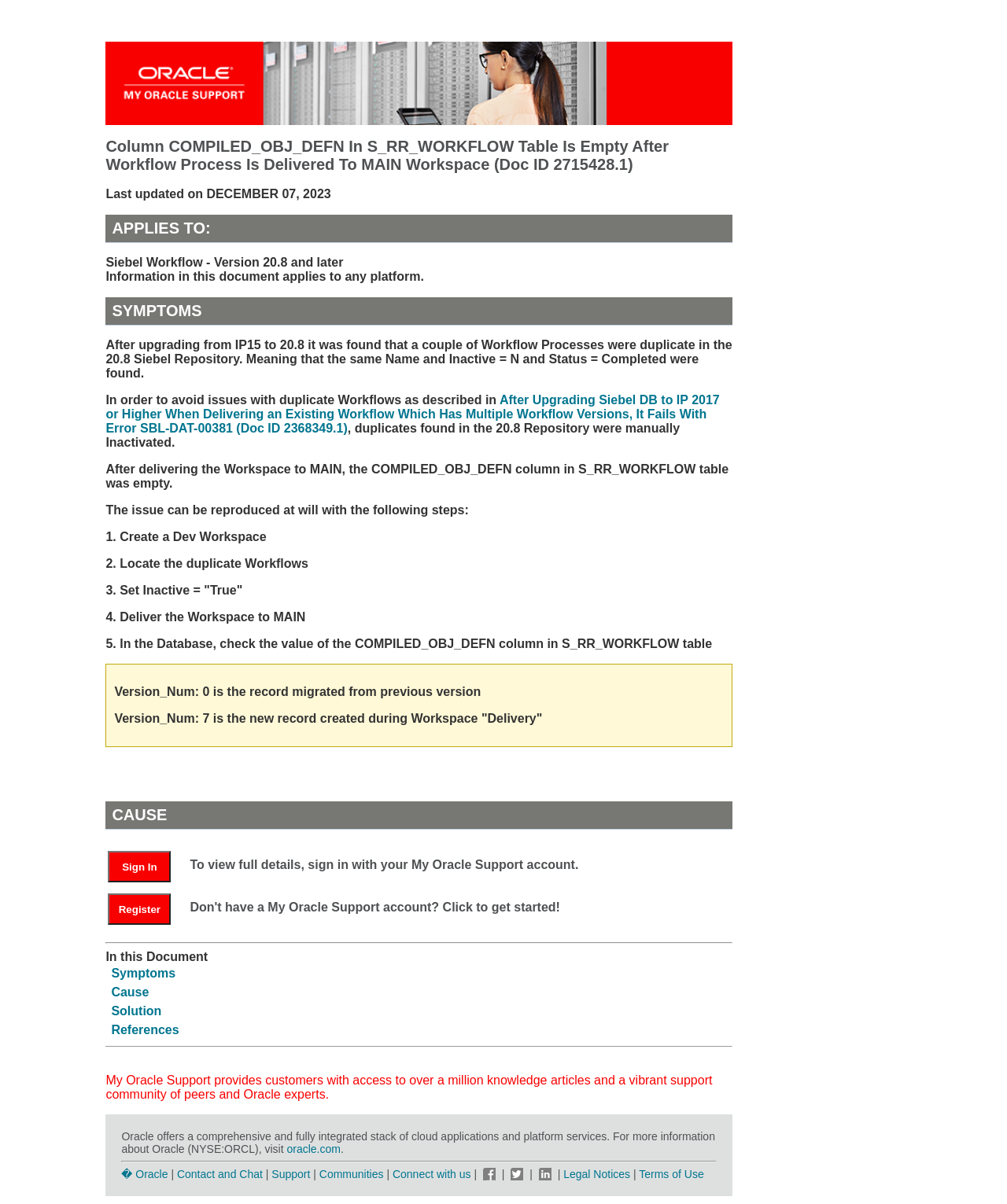Please provide a short answer using a single word or phrase for the question:
What is the purpose of the table in the CAUSE section?

To display information